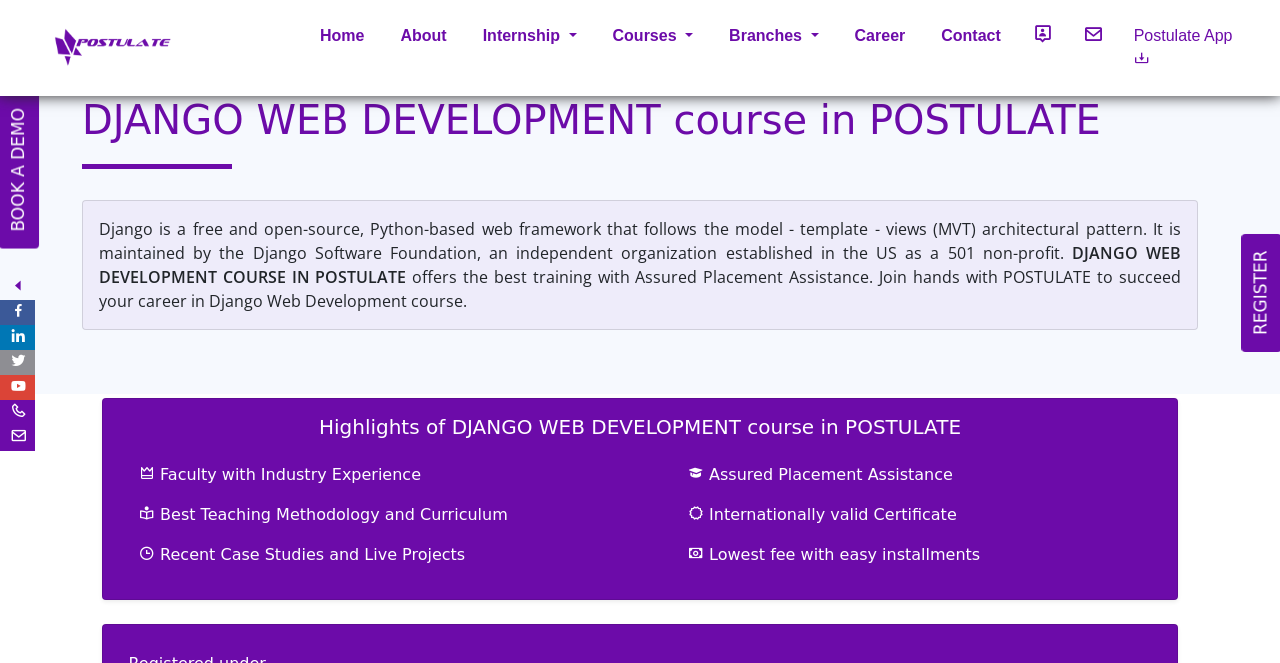Refer to the element description Home and identify the corresponding bounding box in the screenshot. Format the coordinates as (top-left x, top-left y, bottom-right x, bottom-right y) with values in the range of 0 to 1.

[0.238, 0.024, 0.297, 0.084]